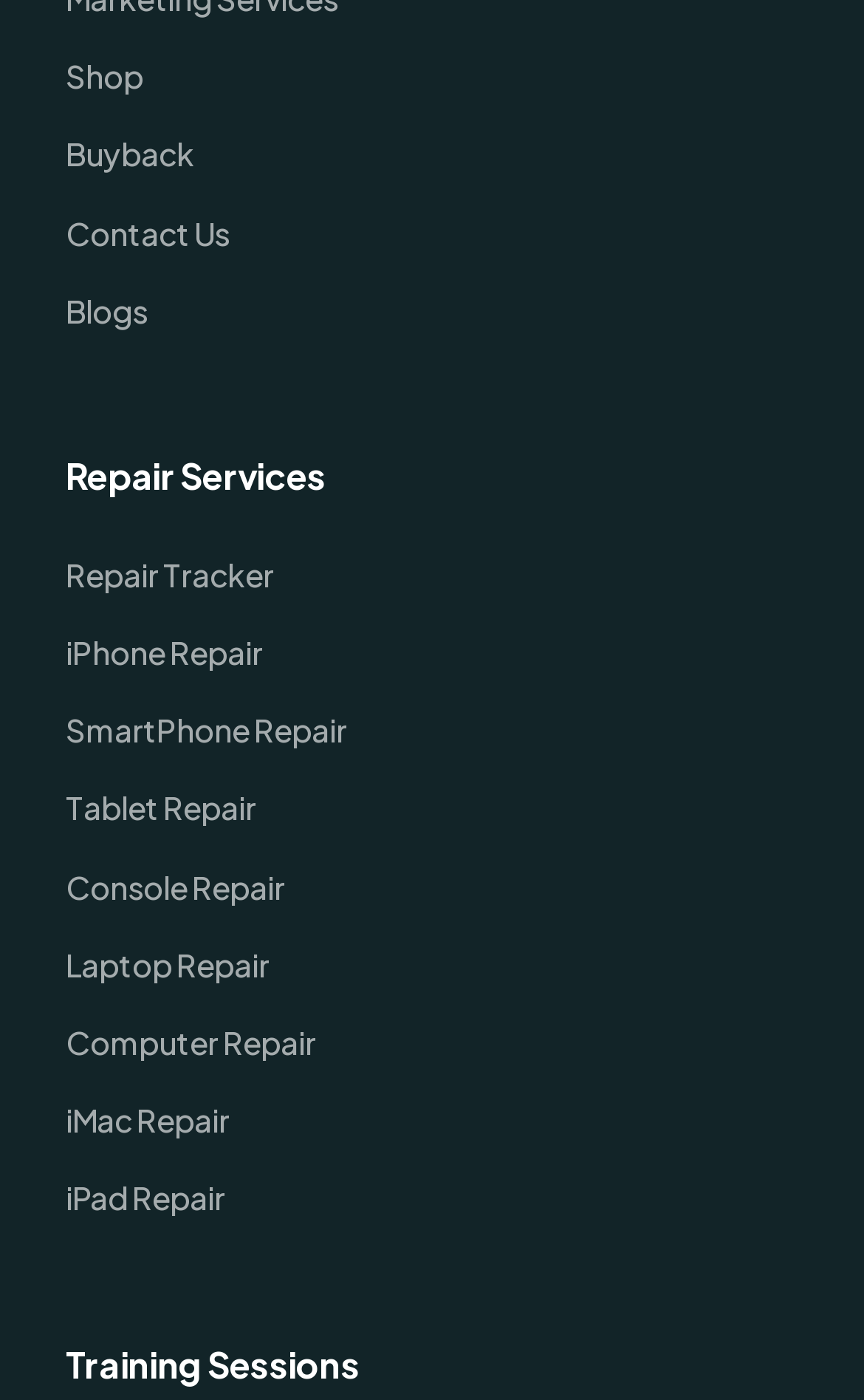Please identify the bounding box coordinates of the clickable area that will fulfill the following instruction: "Explore Training Sessions". The coordinates should be in the format of four float numbers between 0 and 1, i.e., [left, top, right, bottom].

[0.076, 0.956, 0.886, 0.994]